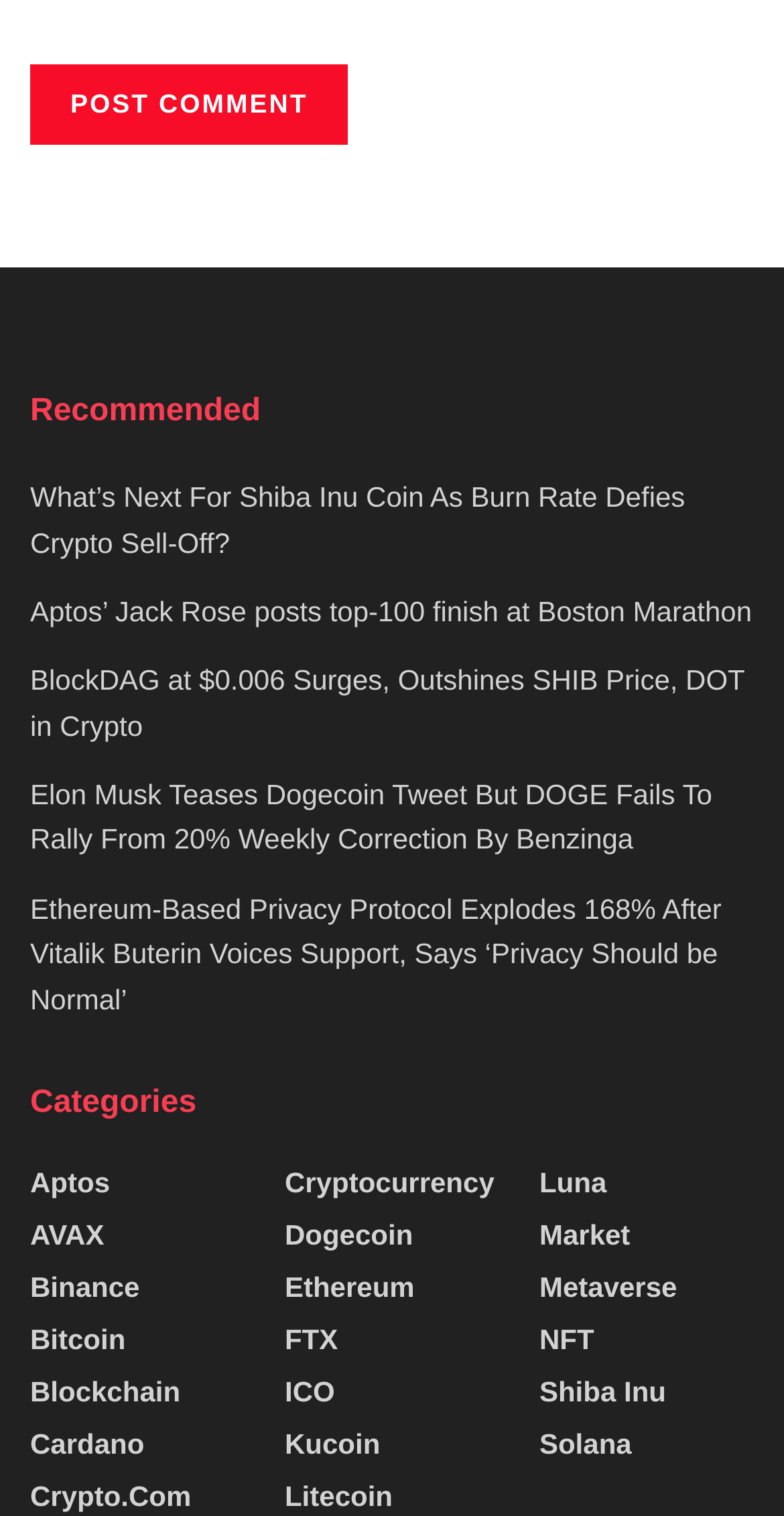What is the last category listed?
Examine the image closely and answer the question with as much detail as possible.

I looked at the links under the 'Categories' heading and found the last link, which is 'Solana'. This is the last category listed.